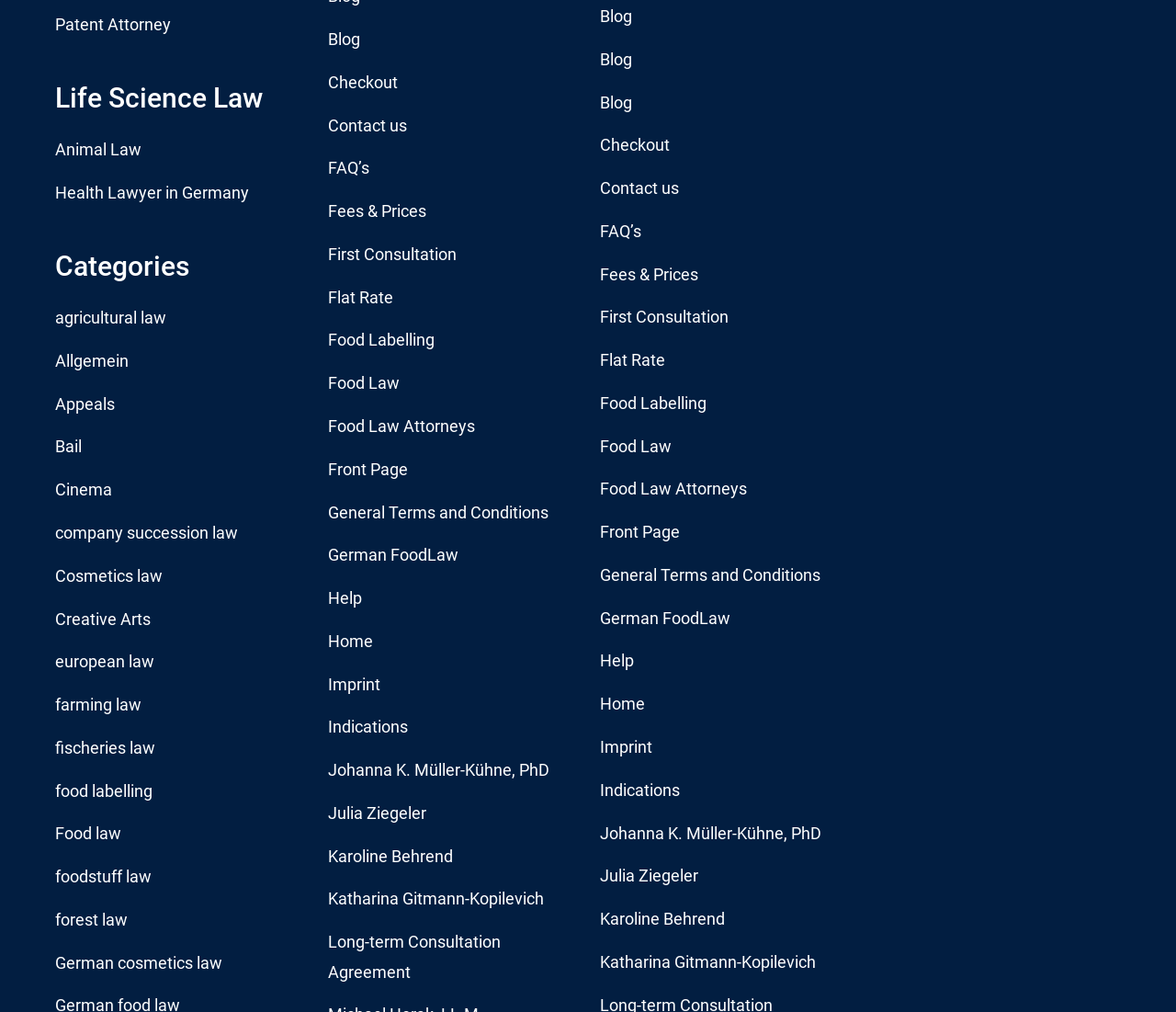How many categories of law are listed?
Refer to the screenshot and respond with a concise word or phrase.

Multiple